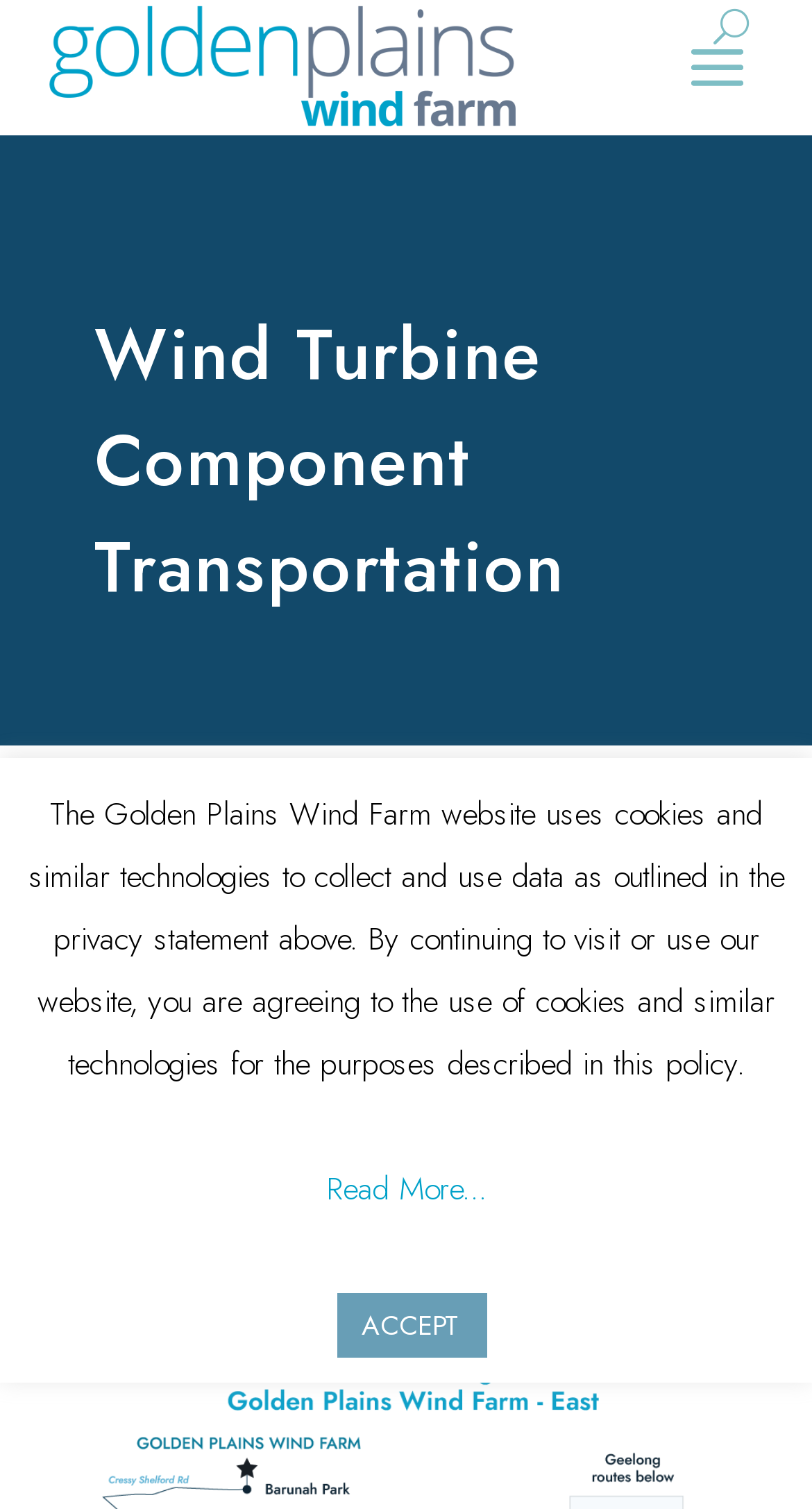Extract the bounding box coordinates of the UI element described by: "ACCEPT". The coordinates should include four float numbers ranging from 0 to 1, e.g., [left, top, right, bottom].

[0.414, 0.857, 0.599, 0.9]